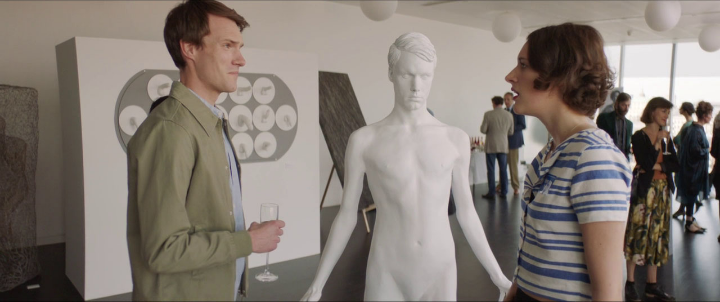Give a one-word or short phrase answer to the question: 
What is the female character's expression?

Curious and humorous